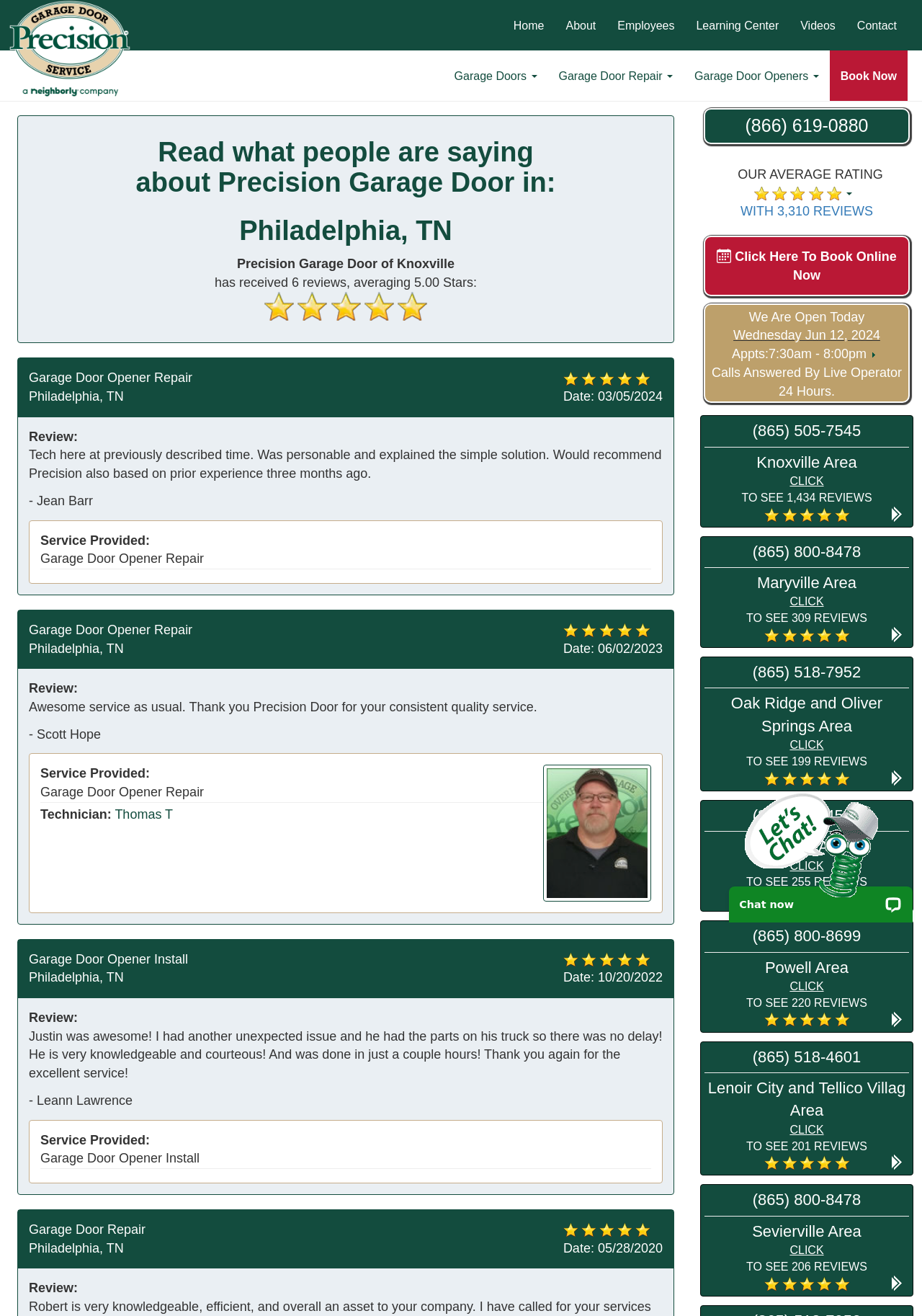Offer a detailed account of what is visible on the webpage.

The webpage is about Precision Garage Door, a garage door repair and installation service provider in Philadelphia, Tennessee. At the top left corner, there is a logo image. Below the logo, there are several buttons and links, including "Garage Doors", "Garage Door Repair", "Garage Door Openers", and "Book Now". To the right of these buttons, there are links to different pages, such as "Home", "About", "Employees", "Learning Center", "Videos", and "Contact".

In the middle of the page, there is a section highlighting the company's average rating, which is 5.00 stars based on 3,310 reviews. Below this section, there is a call-to-action button to book online now. 

On the right side of the page, there is a section displaying the company's business hours and contact information. Below this section, there are several buttons and separators, each representing a different service area, including Knoxville, Maryville, Oak Ridge, Loudon, Powell, and Lenoir City. Each button has a rating system with 1 to 5 stars and a link to see the reviews. To the right of each button, there is a phone number for that specific service area.

Overall, the webpage is well-organized and easy to navigate, with clear headings and concise text. The layout is clean, and the use of buttons, links, and separators helps to break up the content and make it easy to read.